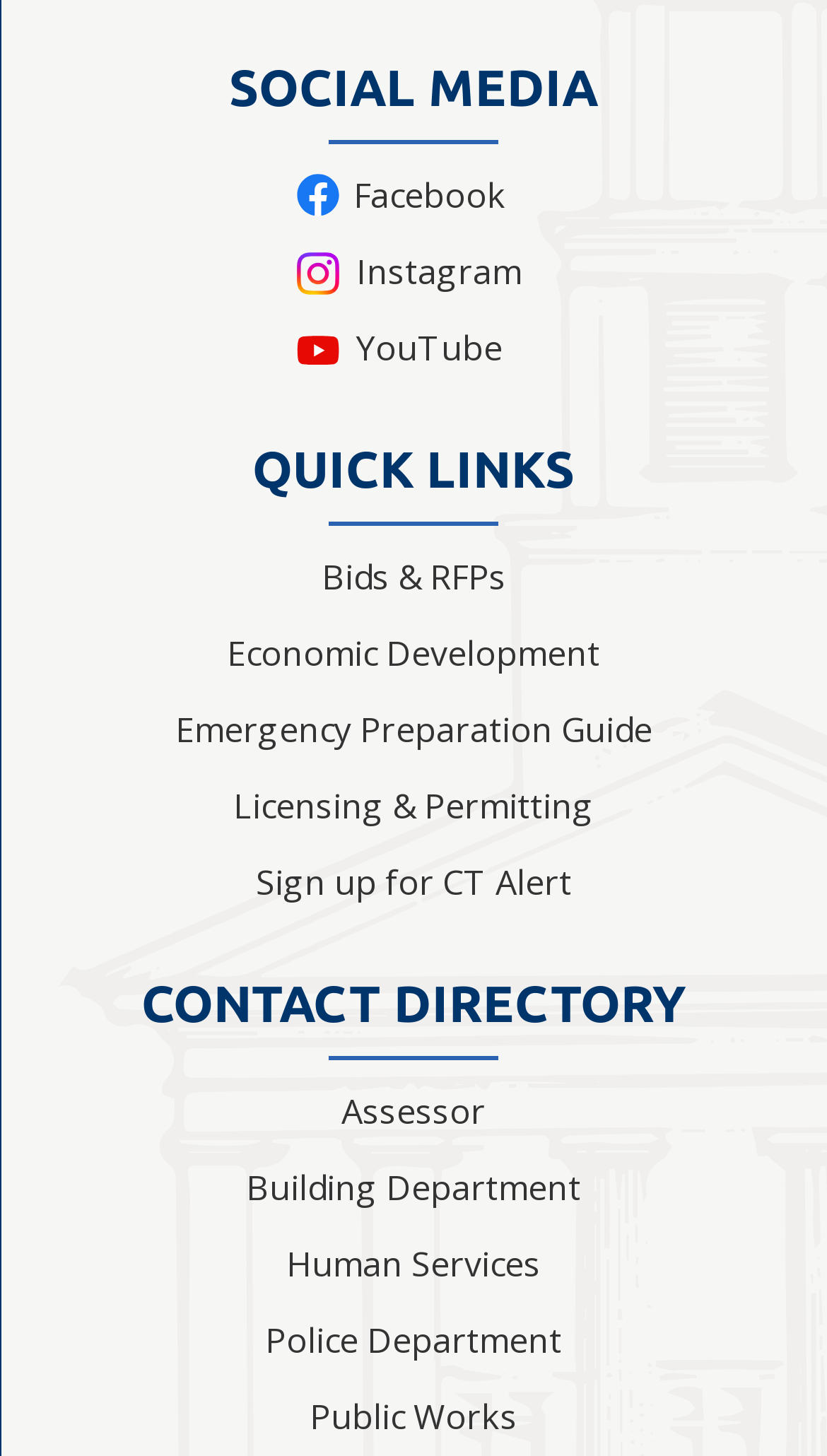Kindly determine the bounding box coordinates for the area that needs to be clicked to execute this instruction: "Learn about Emergency Preparation Guide".

[0.212, 0.486, 0.788, 0.518]